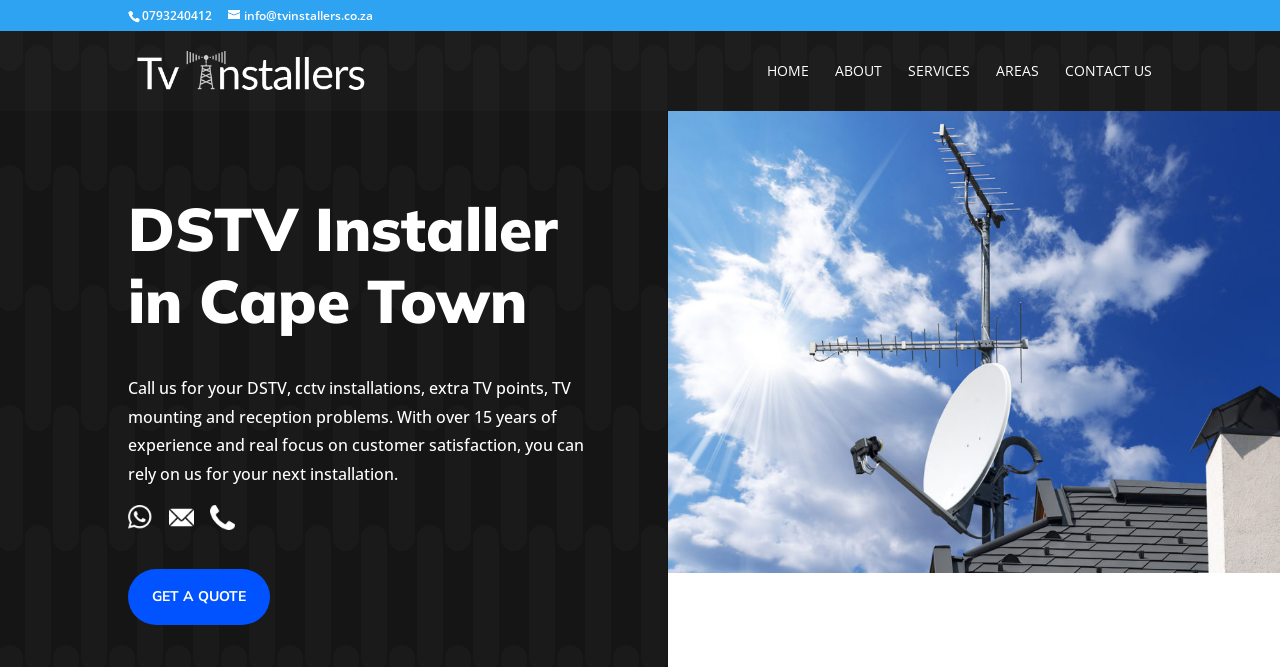Please specify the bounding box coordinates of the area that should be clicked to accomplish the following instruction: "Click the 'Accredited DSTV Installers Cape Town' link". The coordinates should consist of four float numbers between 0 and 1, i.e., [left, top, right, bottom].

[0.103, 0.087, 0.287, 0.12]